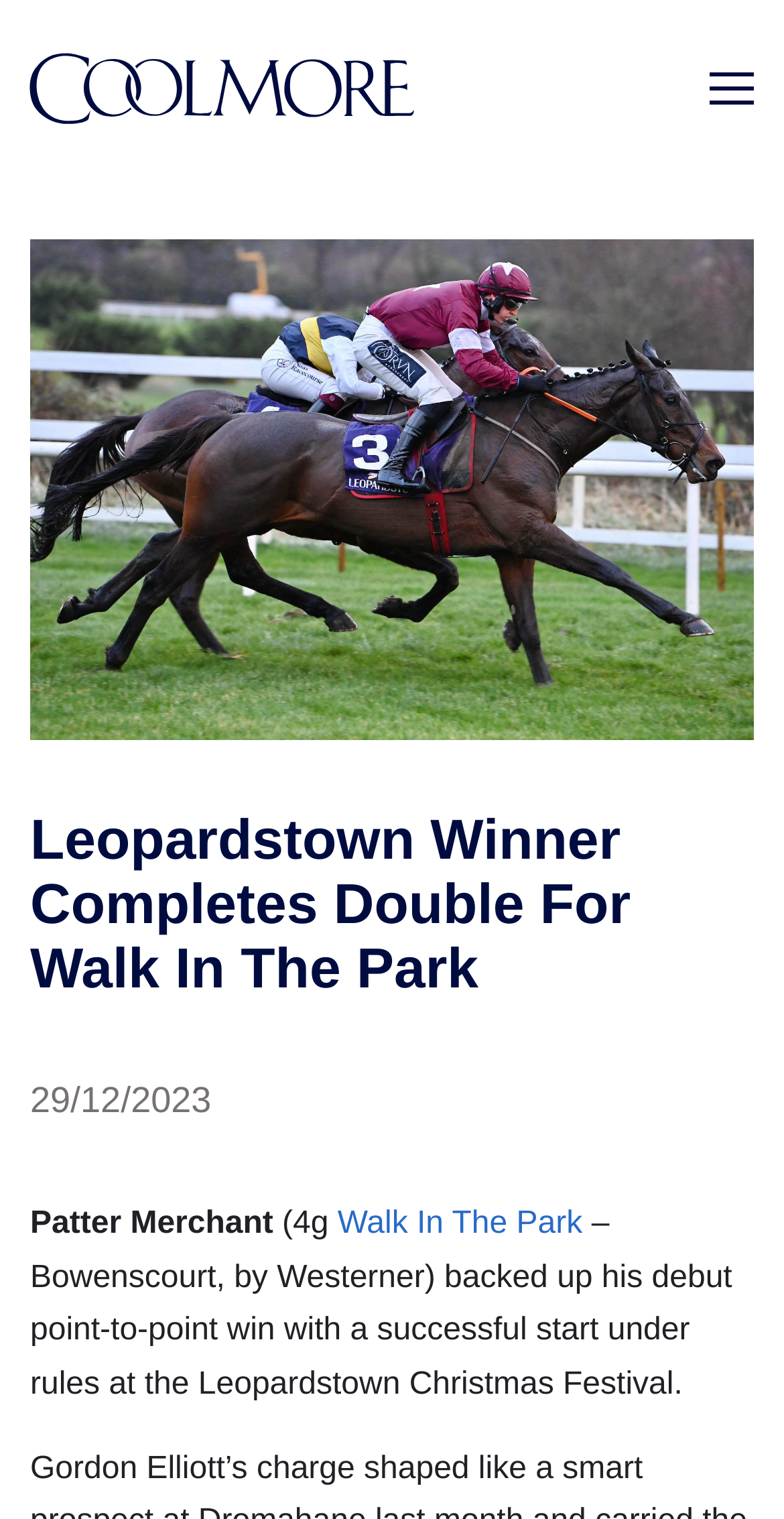What festival did the horse participate in?
Using the image provided, answer with just one word or phrase.

Leopardstown Christmas Festival